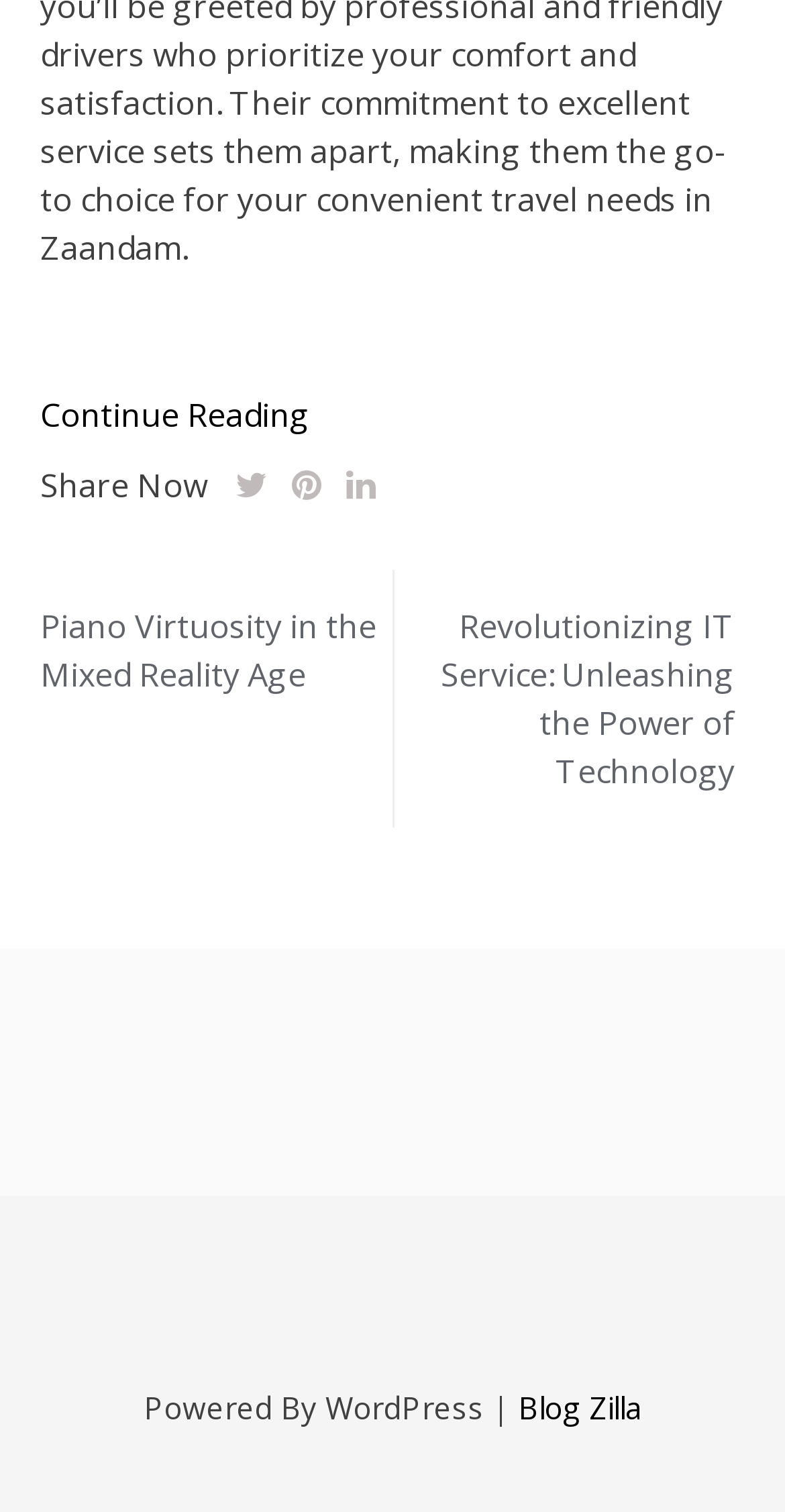What is the platform that powers the blog?
Analyze the image and deliver a detailed answer to the question.

I looked at the contentinfo element with ID 13, which contains a StaticText element with ID 49 and OCR text 'Powered By WordPress |'. This suggests that the blog is powered by WordPress.